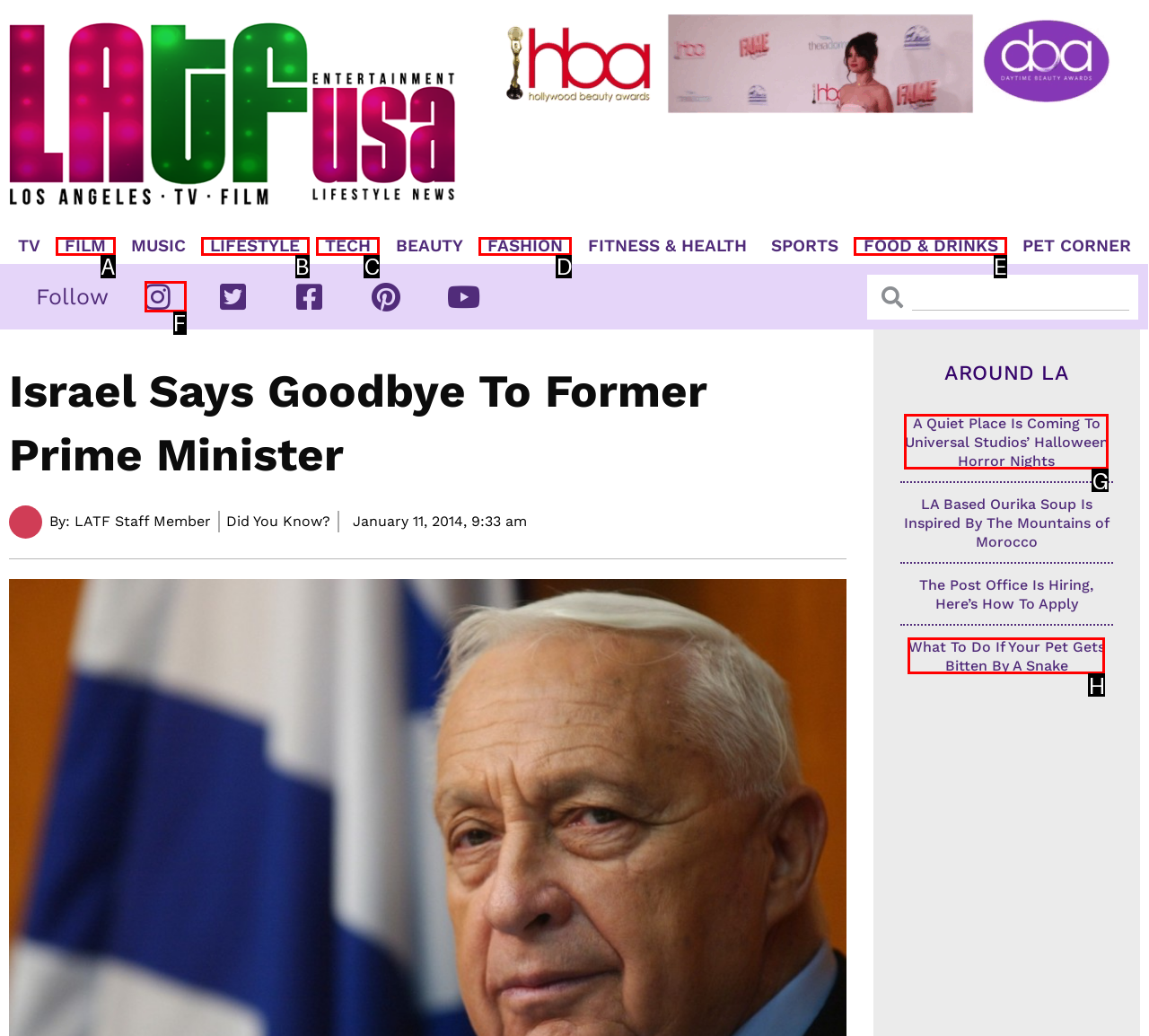Determine the letter of the UI element I should click on to complete the task: Follow LATF USA NEWS from the provided choices in the screenshot.

F